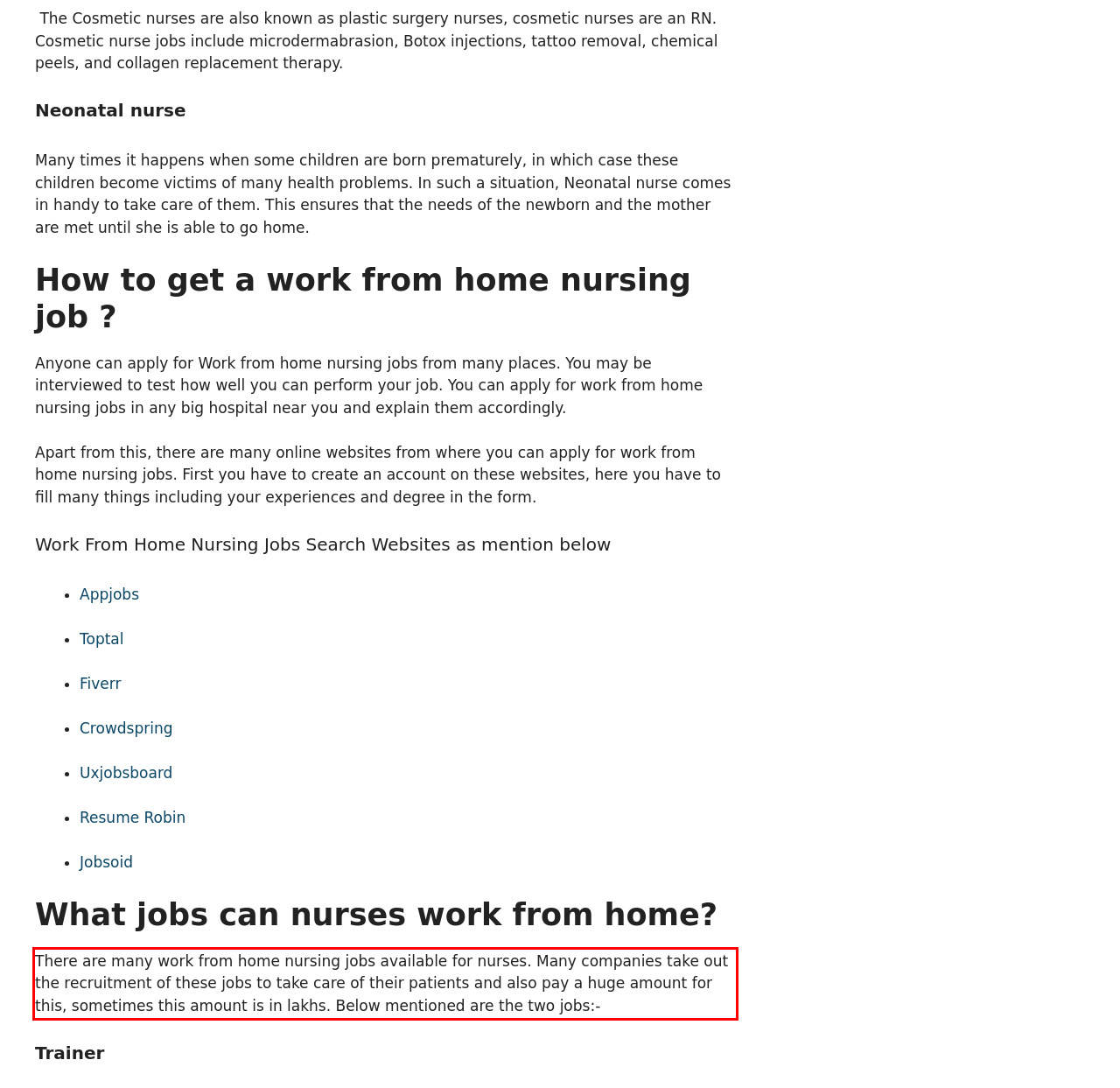Identify and transcribe the text content enclosed by the red bounding box in the given screenshot.

There are many work from home nursing jobs available for nurses. Many companies take out the recruitment of these jobs to take care of their patients and also pay a huge amount for this, sometimes this amount is in lakhs. Below mentioned are the two jobs:-